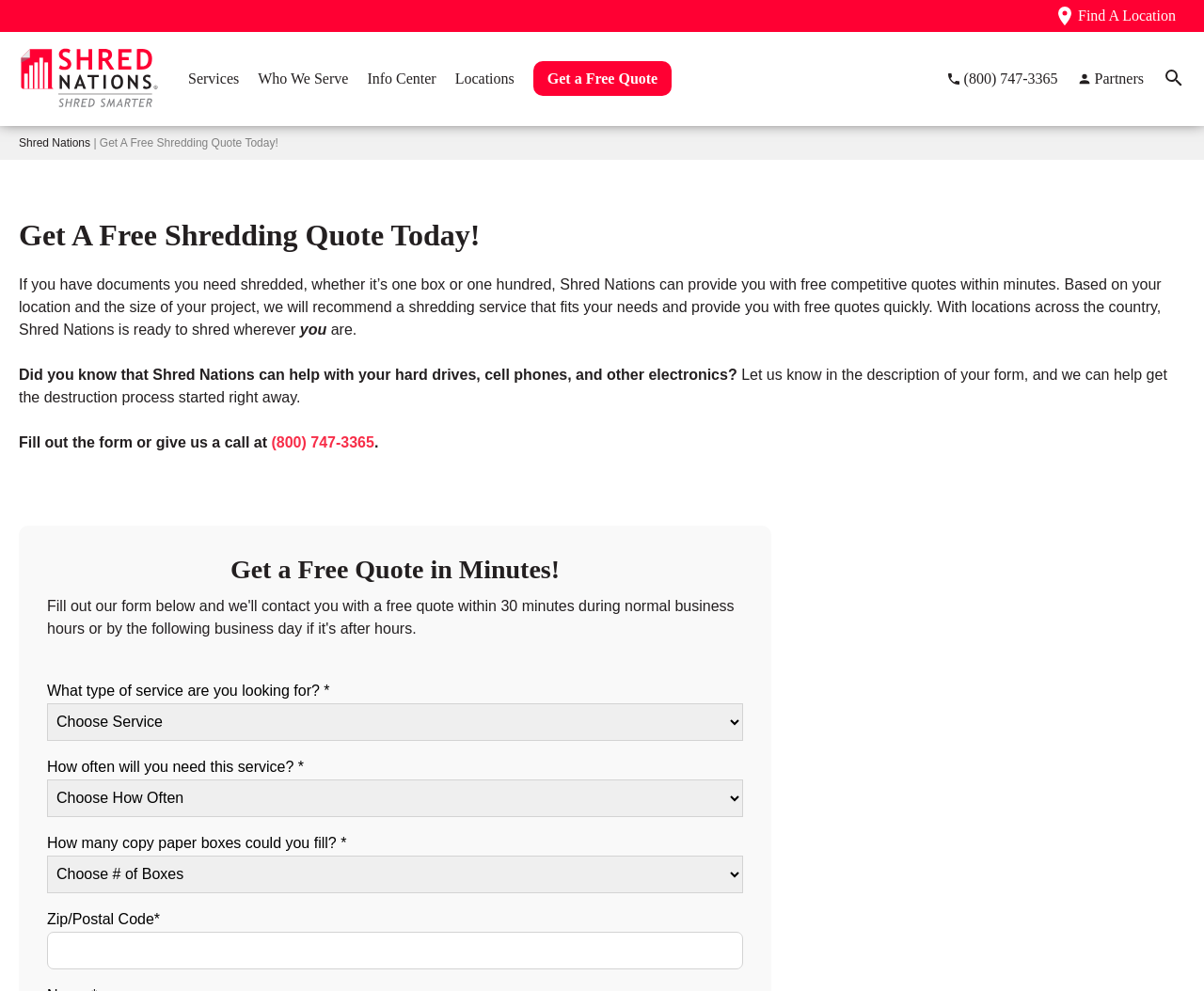Can you find the bounding box coordinates for the element that needs to be clicked to execute this instruction: "Select a service type"? The coordinates should be given as four float numbers between 0 and 1, i.e., [left, top, right, bottom].

[0.039, 0.71, 0.617, 0.747]